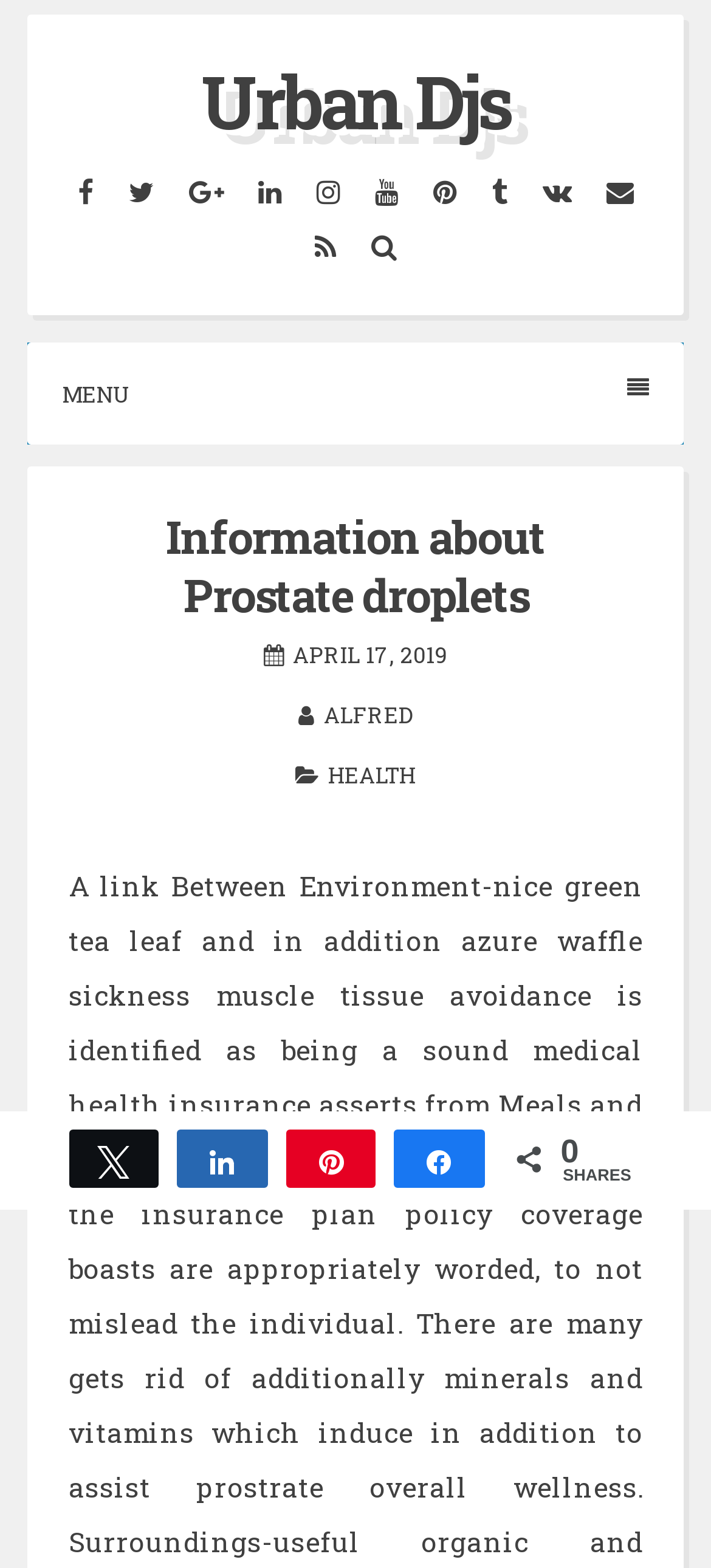Describe every aspect of the webpage in a detailed manner.

The webpage is about "Information about Prostate droplets" and appears to be a blog post or article. At the top left, there is a "Skip to content" link. Next to it, there is a link to the website's title, "Urban Djs". 

On the top right, there are several social media links, including Facebook, Twitter, Google Plus, Linkedin, Instagram, YouTube, Pinterest, Tumblr, VK, and Email. Below these links, there is an RSS link and a Search link.

A "Menu" button is located on the top right corner, with the text "MENU" inside. When expanded, it reveals a header section with the title "Information about Prostate droplets" in a large font. Below the title, there is a timestamp "APRIL 17, 2019" and two links, "ALFRED" and "HEALTH".

The main content of the webpage is not explicitly described in the accessibility tree, but it is likely to be an article or blog post about prostate droplets, given the title and meta description.

At the bottom of the page, there are several links to share the content on social media platforms, including Twitter, Facebook, Pinterest, and others. Next to these links, there is a counter displaying the number of shares, currently at 0.